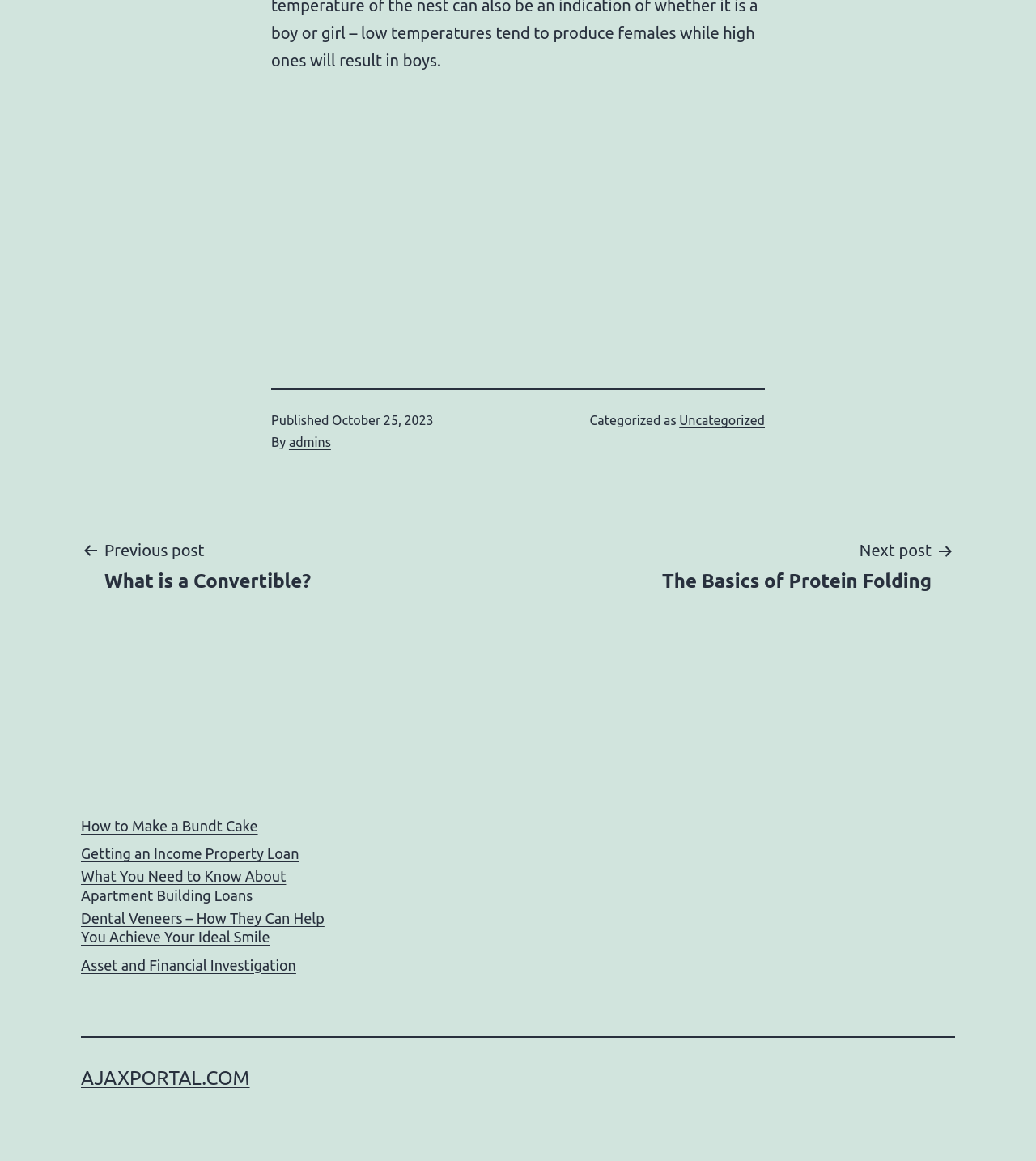Identify the bounding box coordinates for the UI element described as follows: "Previous postWhat is a Convertible?". Ensure the coordinates are four float numbers between 0 and 1, formatted as [left, top, right, bottom].

[0.078, 0.462, 0.323, 0.511]